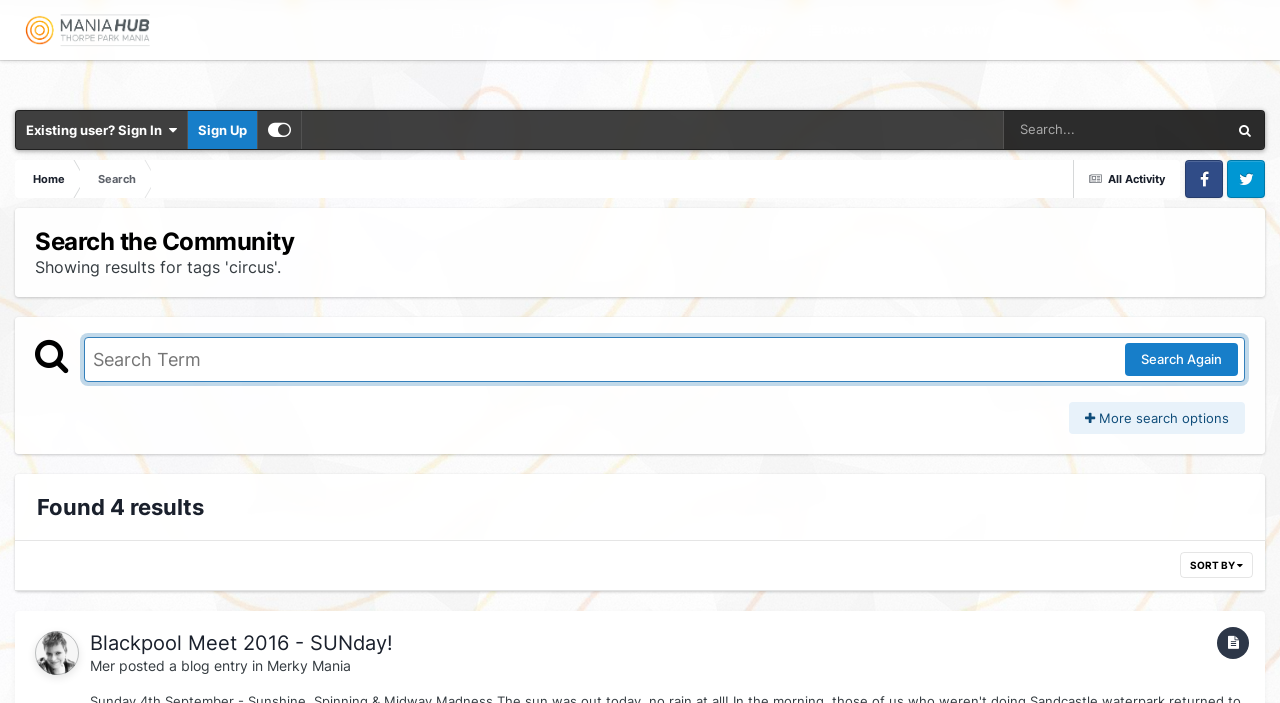For the following element description, predict the bounding box coordinates in the format (top-left x, top-left y, bottom-right x, bottom-right y). All values should be floating point numbers between 0 and 1. Description: parent_node: Everywhere aria-label="Search" name="q" placeholder="Search..."

[0.784, 0.158, 0.875, 0.212]